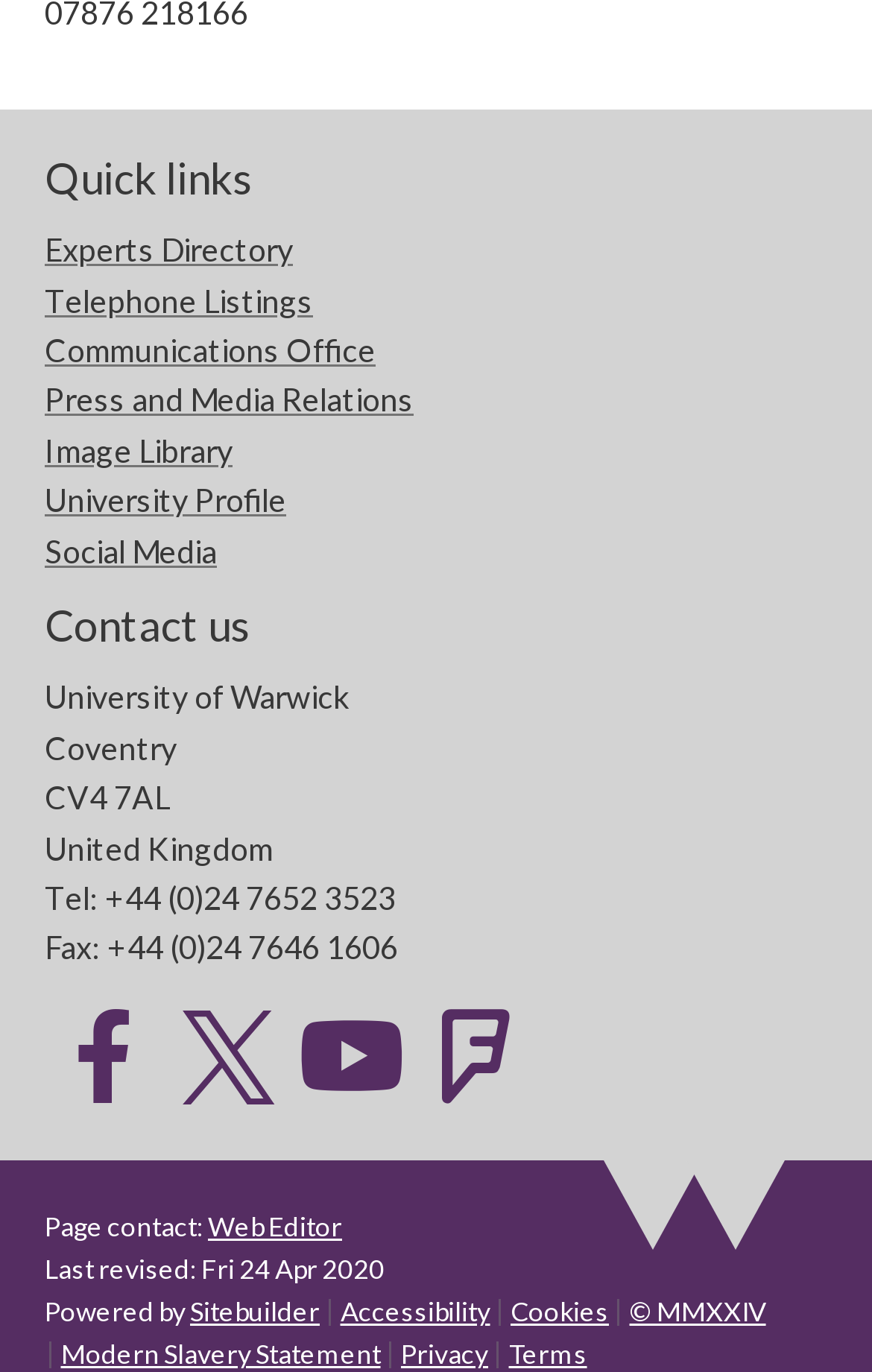Please identify the bounding box coordinates of the element I need to click to follow this instruction: "Contact the web editor".

[0.238, 0.882, 0.392, 0.906]